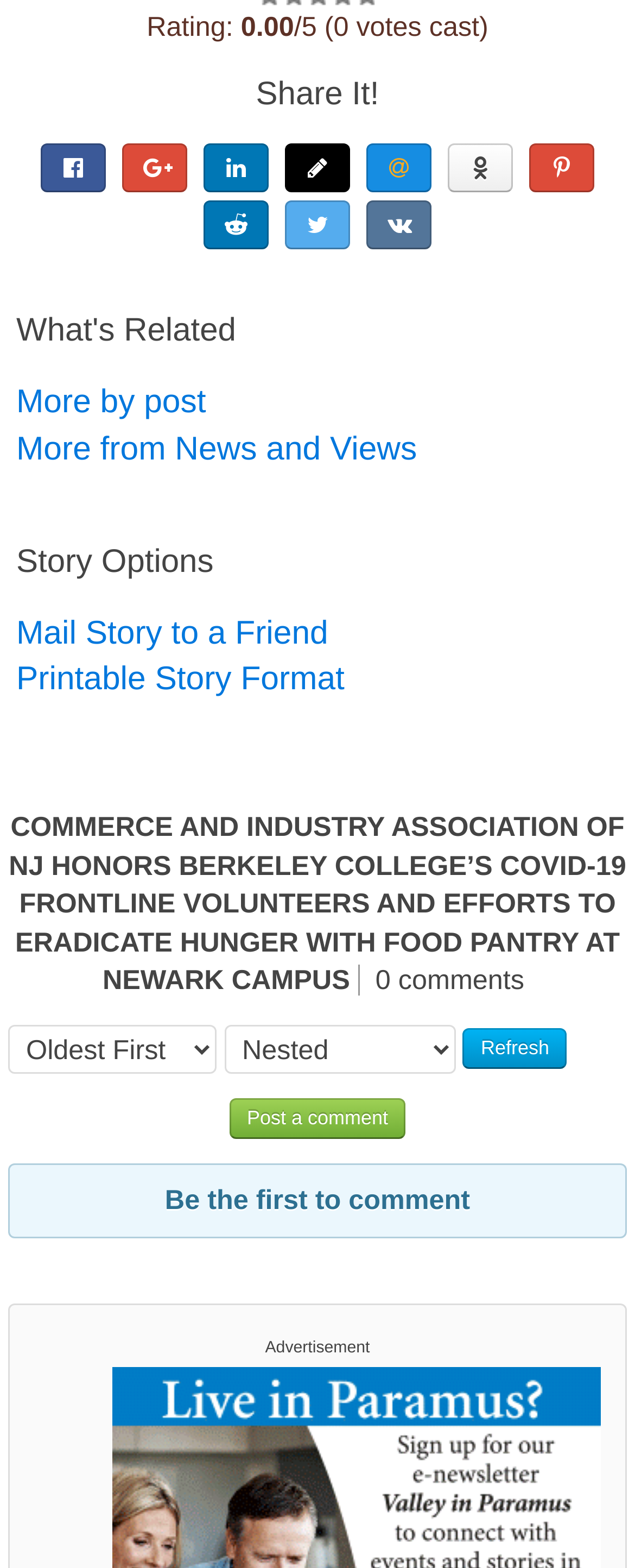Please identify the bounding box coordinates of the element on the webpage that should be clicked to follow this instruction: "Post a comment". The bounding box coordinates should be given as four float numbers between 0 and 1, formatted as [left, top, right, bottom].

[0.361, 0.7, 0.639, 0.726]